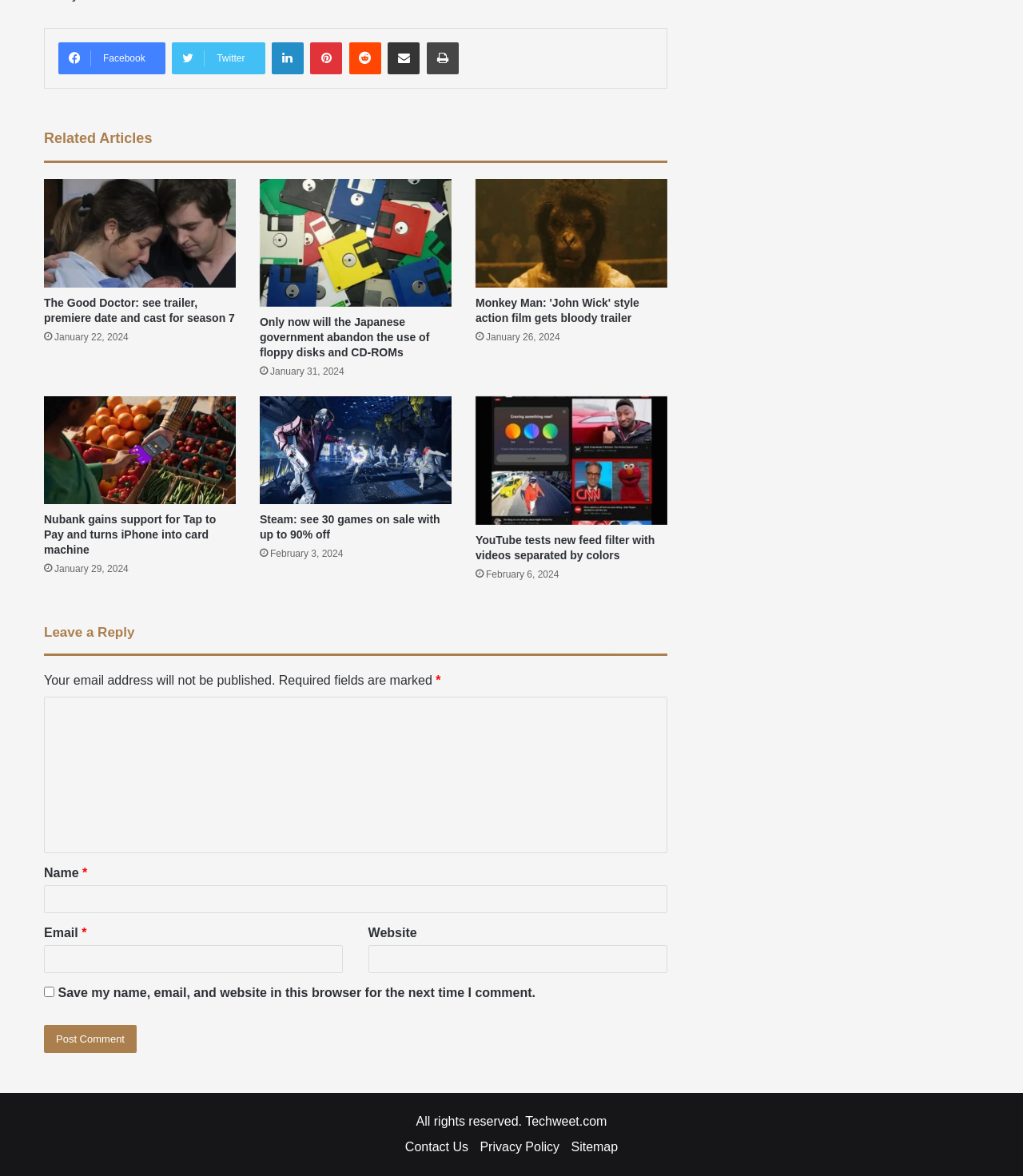Reply to the question below using a single word or brief phrase:
How many social media links are available?

6